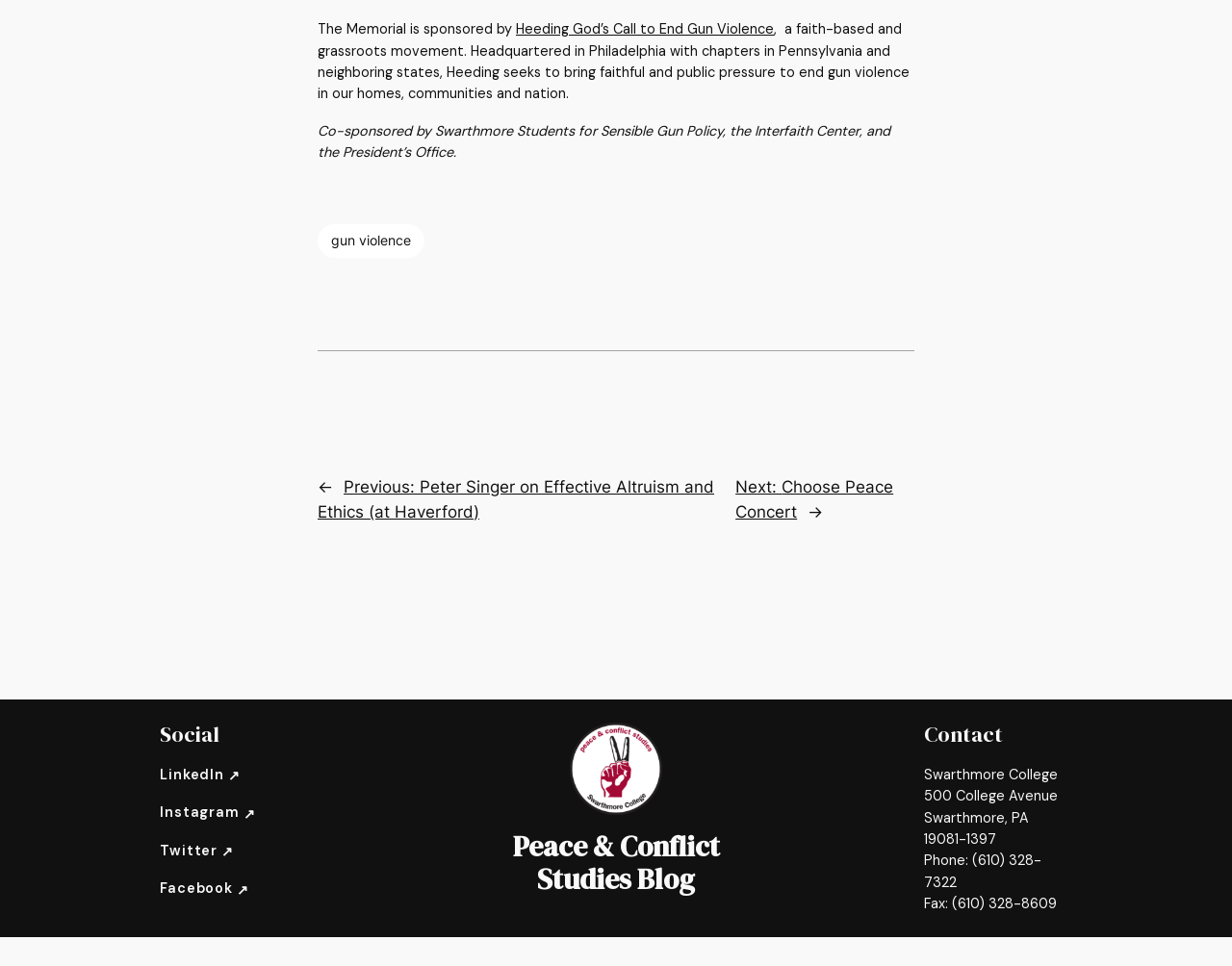Find the bounding box of the web element that fits this description: "gun violence".

[0.258, 0.232, 0.345, 0.266]